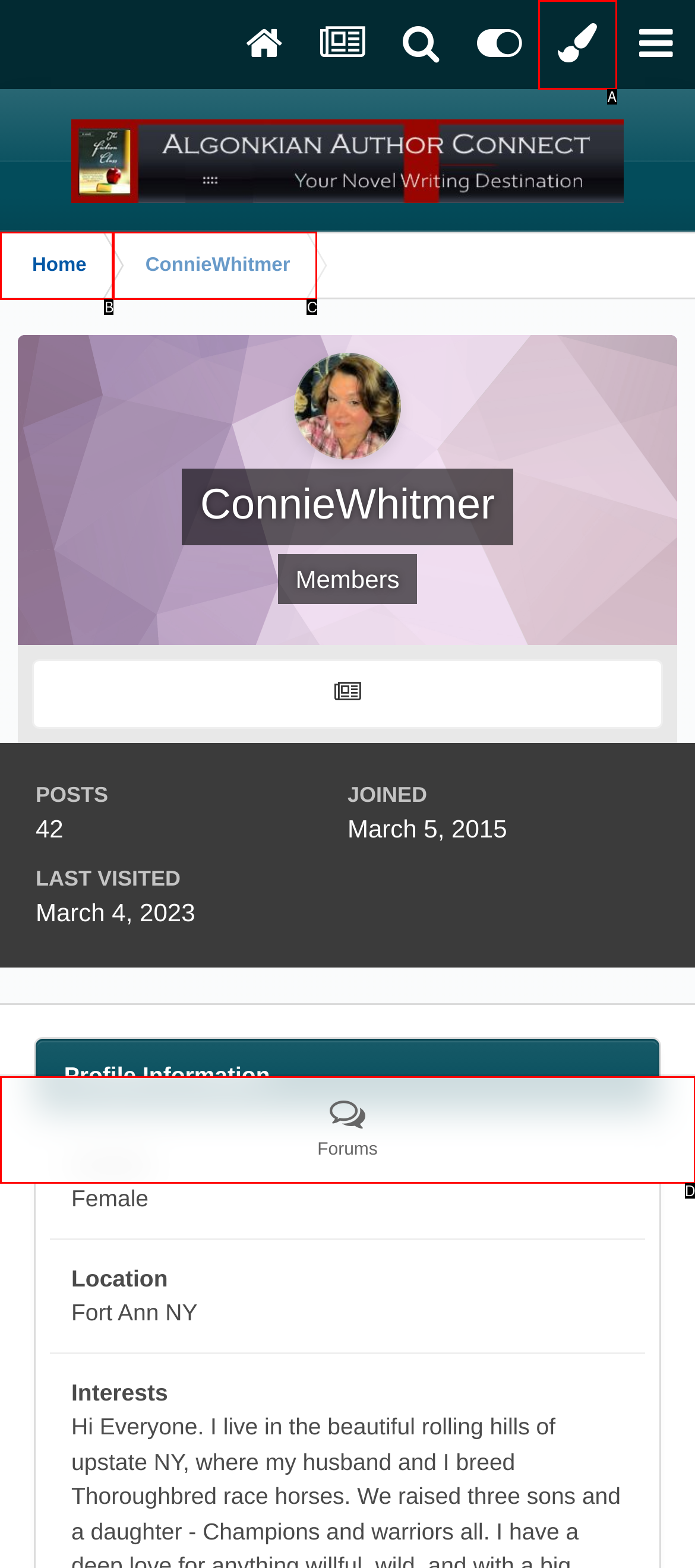Given the element description: input value="#034c5b" value="#034c5b", choose the HTML element that aligns with it. Indicate your choice with the corresponding letter.

A